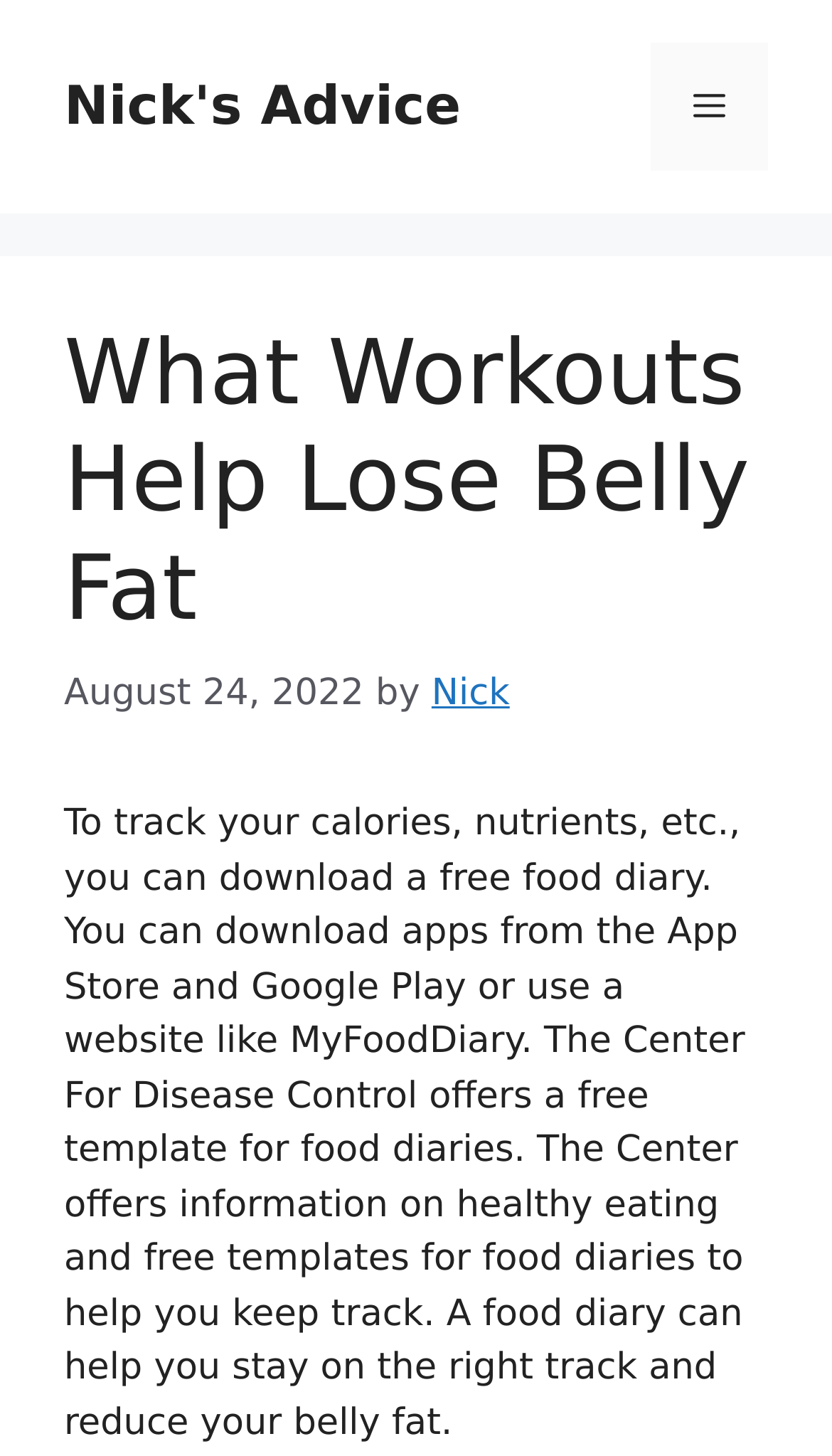Based on the image, please elaborate on the answer to the following question:
Who wrote the article?

The author of the article can be found by looking at the header section of the webpage, where it says 'by' followed by a link to 'Nick', indicating that Nick is the author of the article.